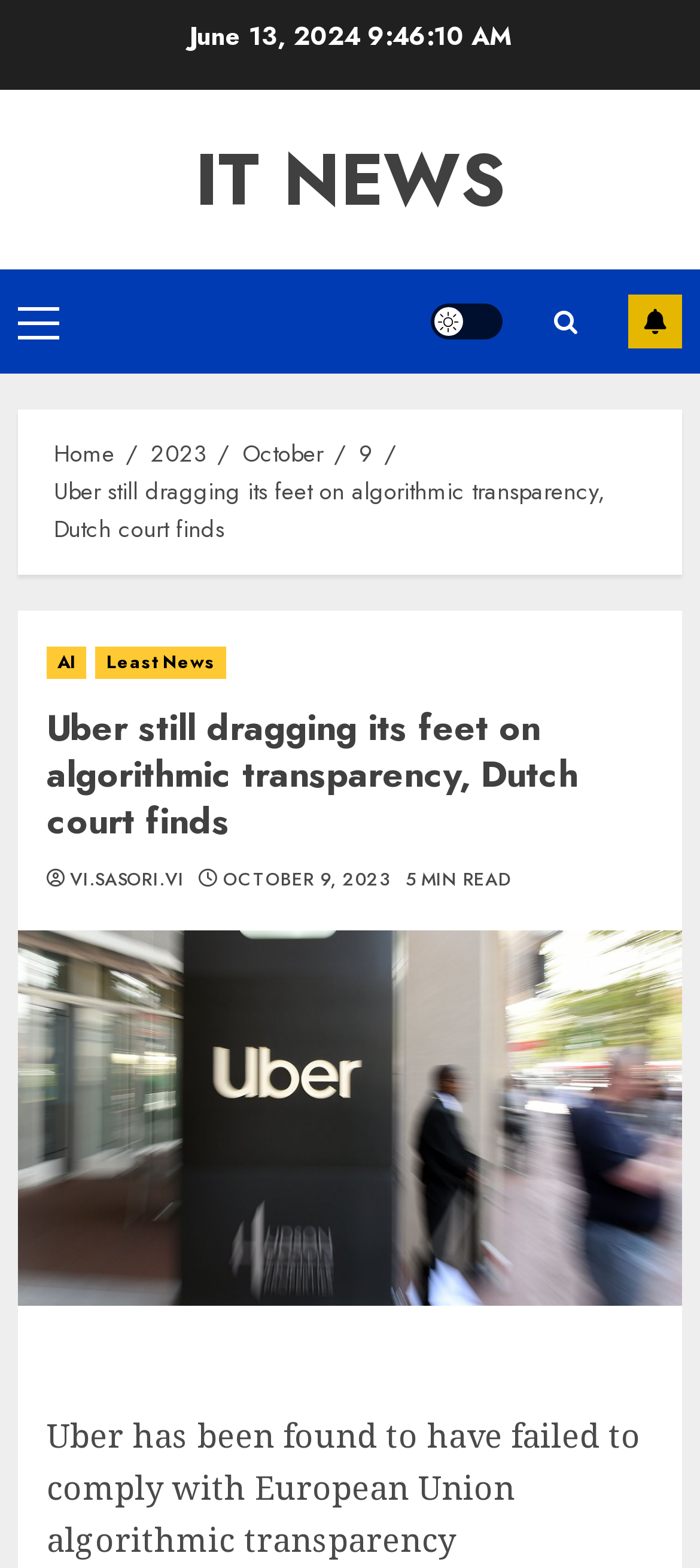Pinpoint the bounding box coordinates of the clickable element to carry out the following instruction: "Open the 'Primary Menu'."

[0.026, 0.195, 0.085, 0.215]